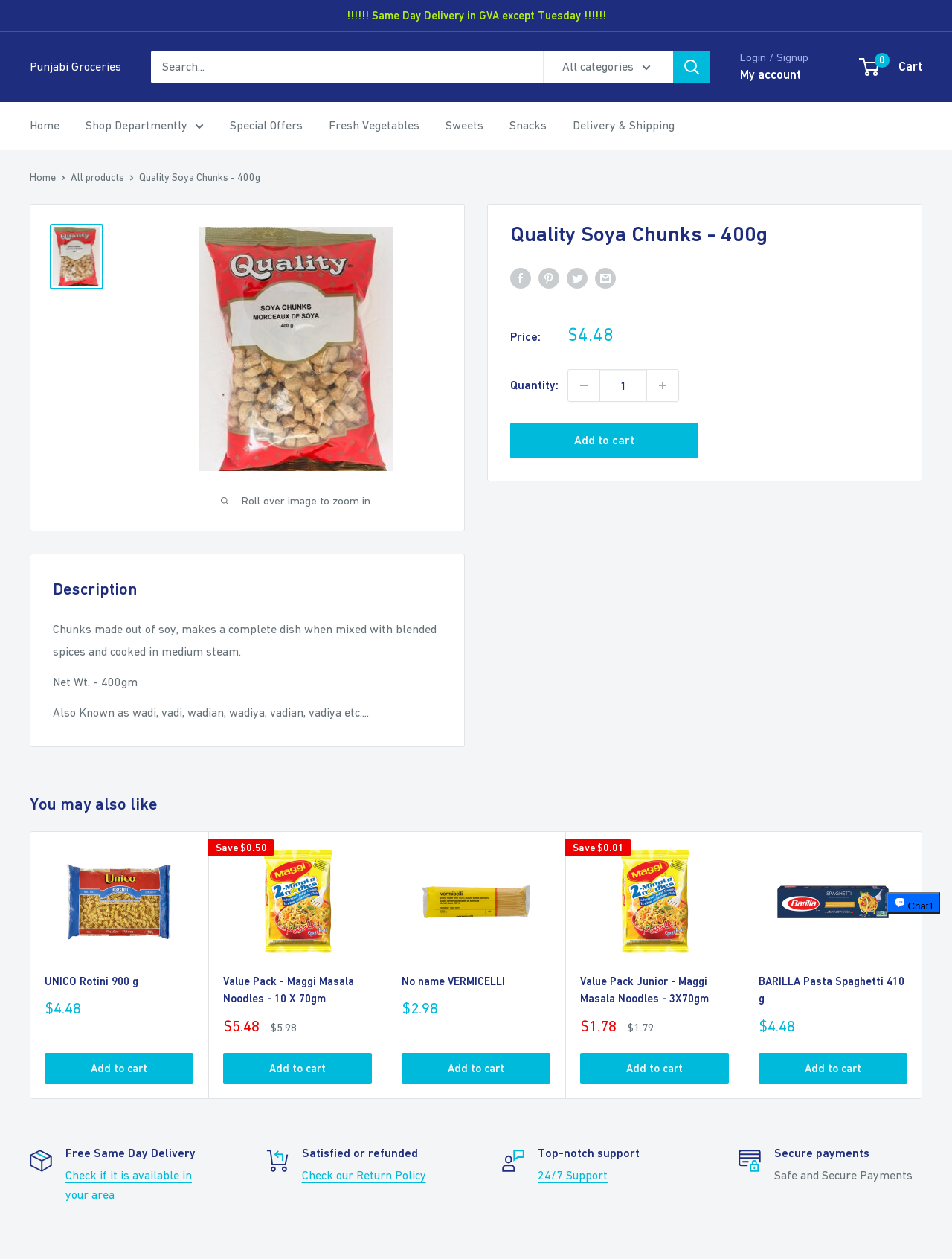Kindly provide the bounding box coordinates of the section you need to click on to fulfill the given instruction: "Add to cart".

[0.536, 0.335, 0.733, 0.364]